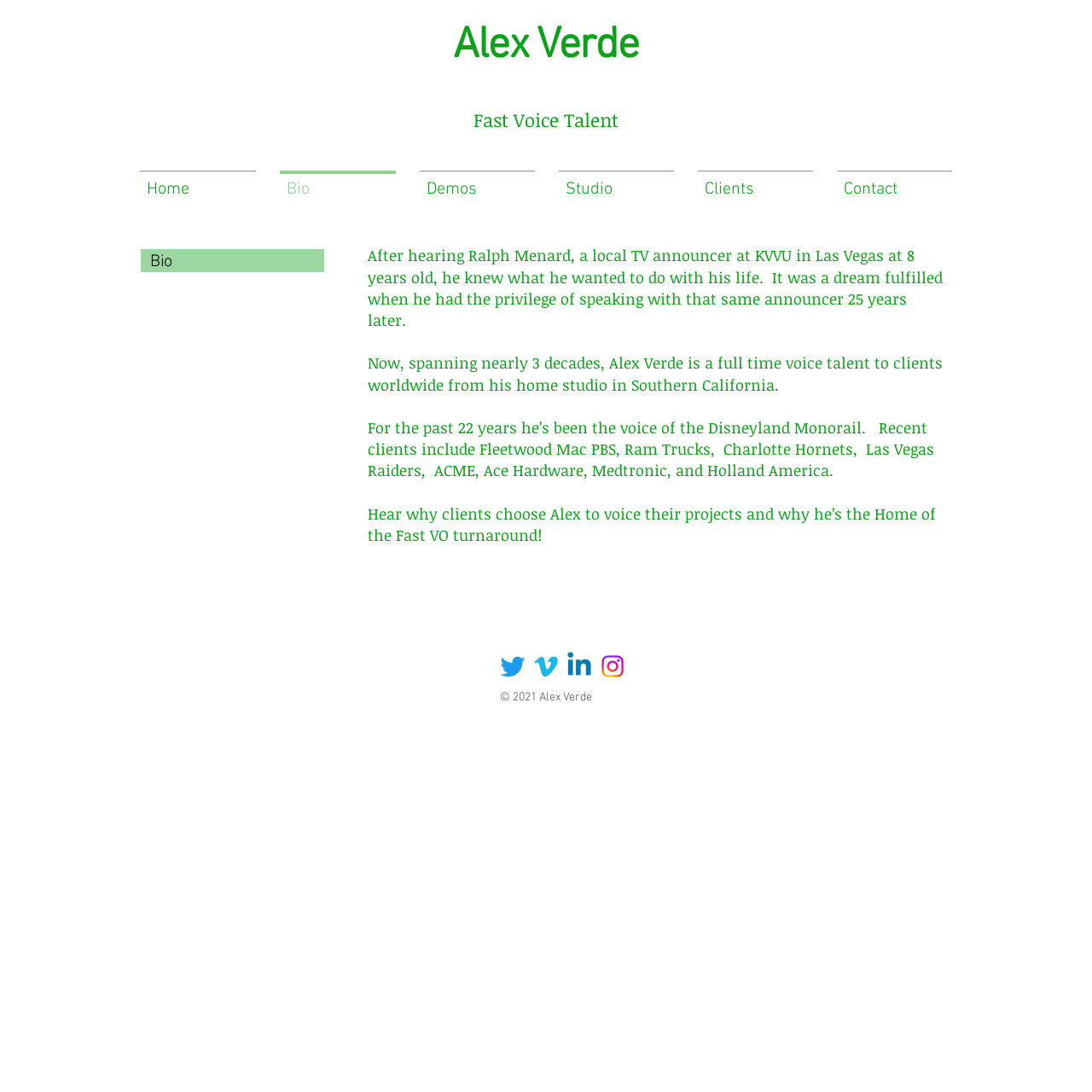How long has Alex Verde been the voice of the Disneyland Monorail?
Provide a detailed answer to the question, using the image to inform your response.

According to the webpage, Alex Verde has been the voice of the Disneyland Monorail for 22 years, as mentioned in the StaticText element with the text 'For the past 22 years he’s been the voice of the Disneyland Monorail.'